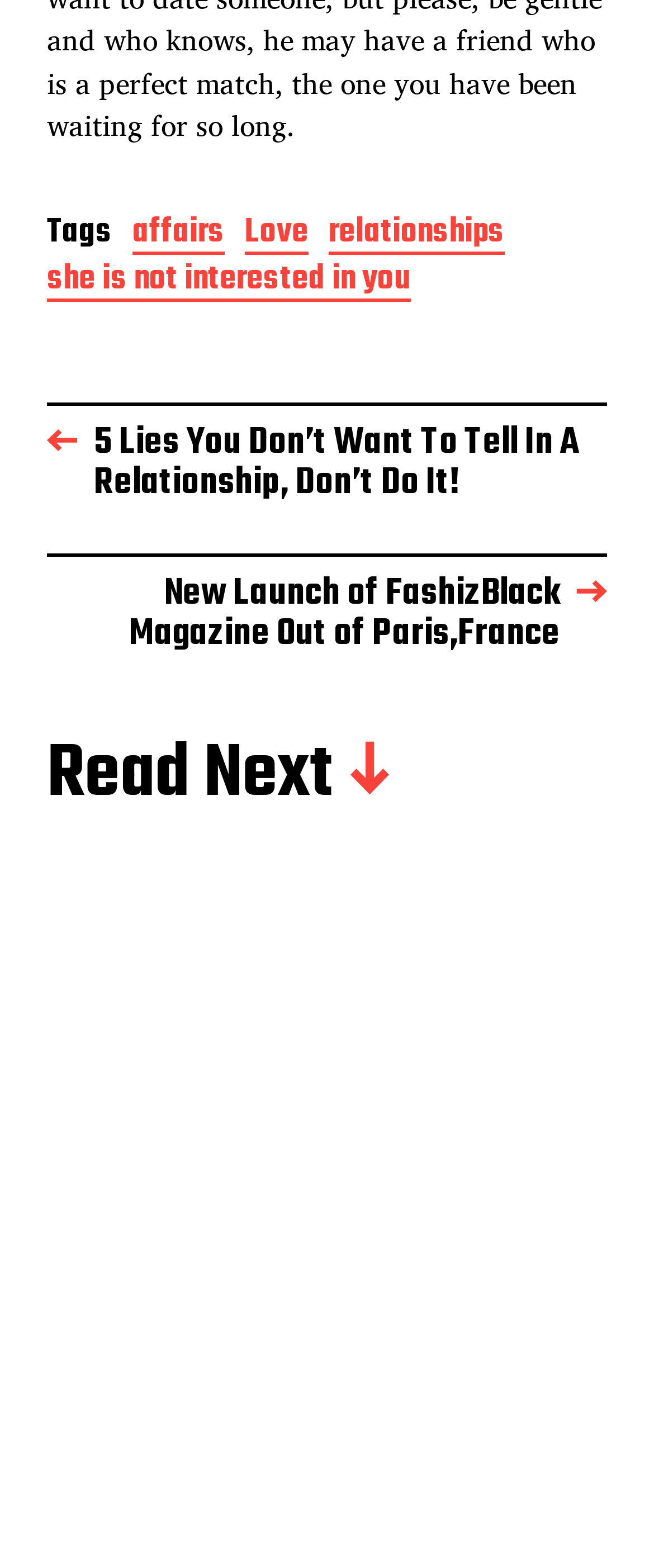Locate the bounding box coordinates of the area where you should click to accomplish the instruction: "Read the article '5 Lies You Don’t Want To Tell In A Relationship, Don’t Do It!'".

[0.072, 0.256, 0.928, 0.32]